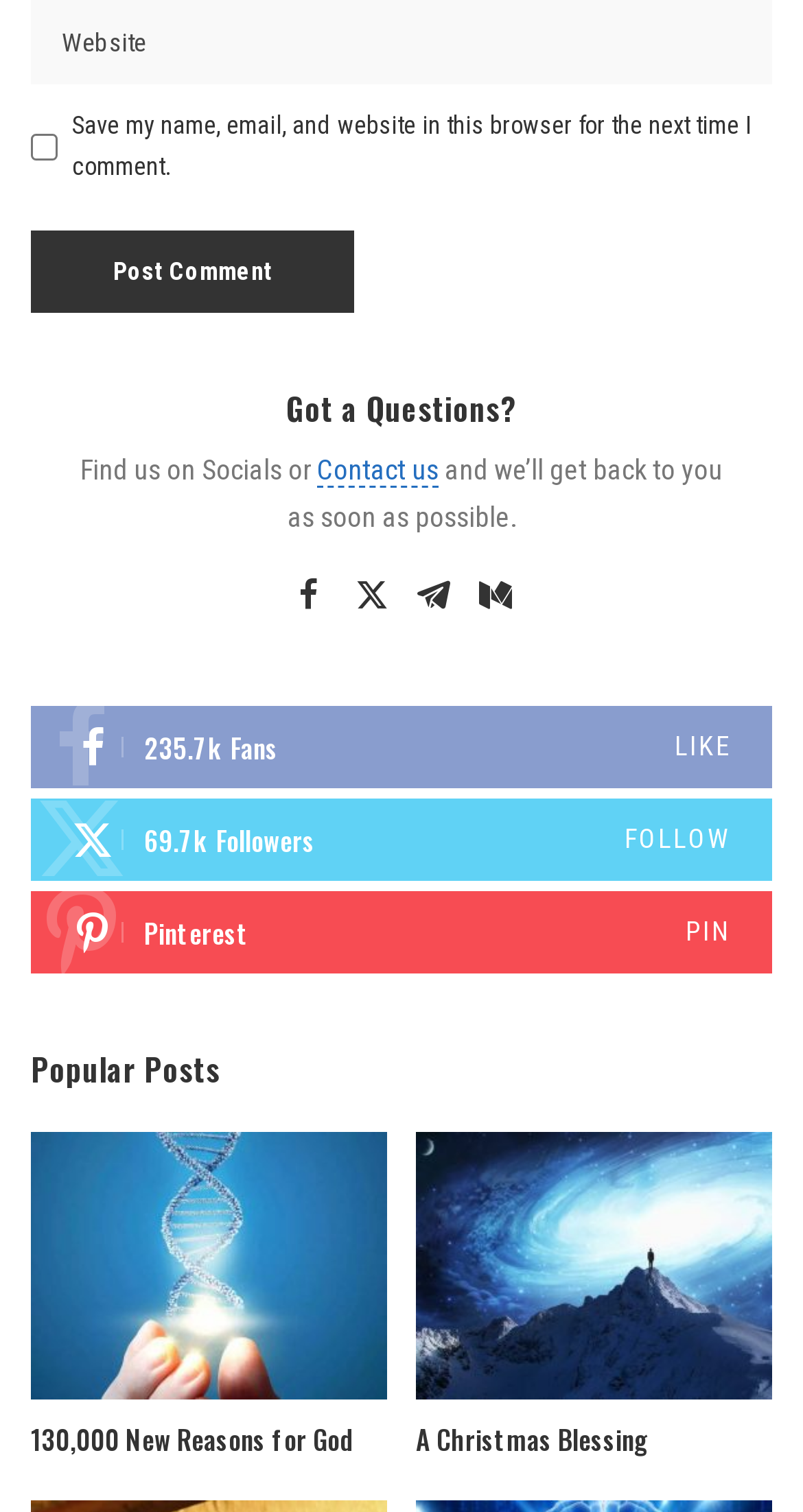Give a one-word or short phrase answer to the question: 
How many popular posts are listed?

2